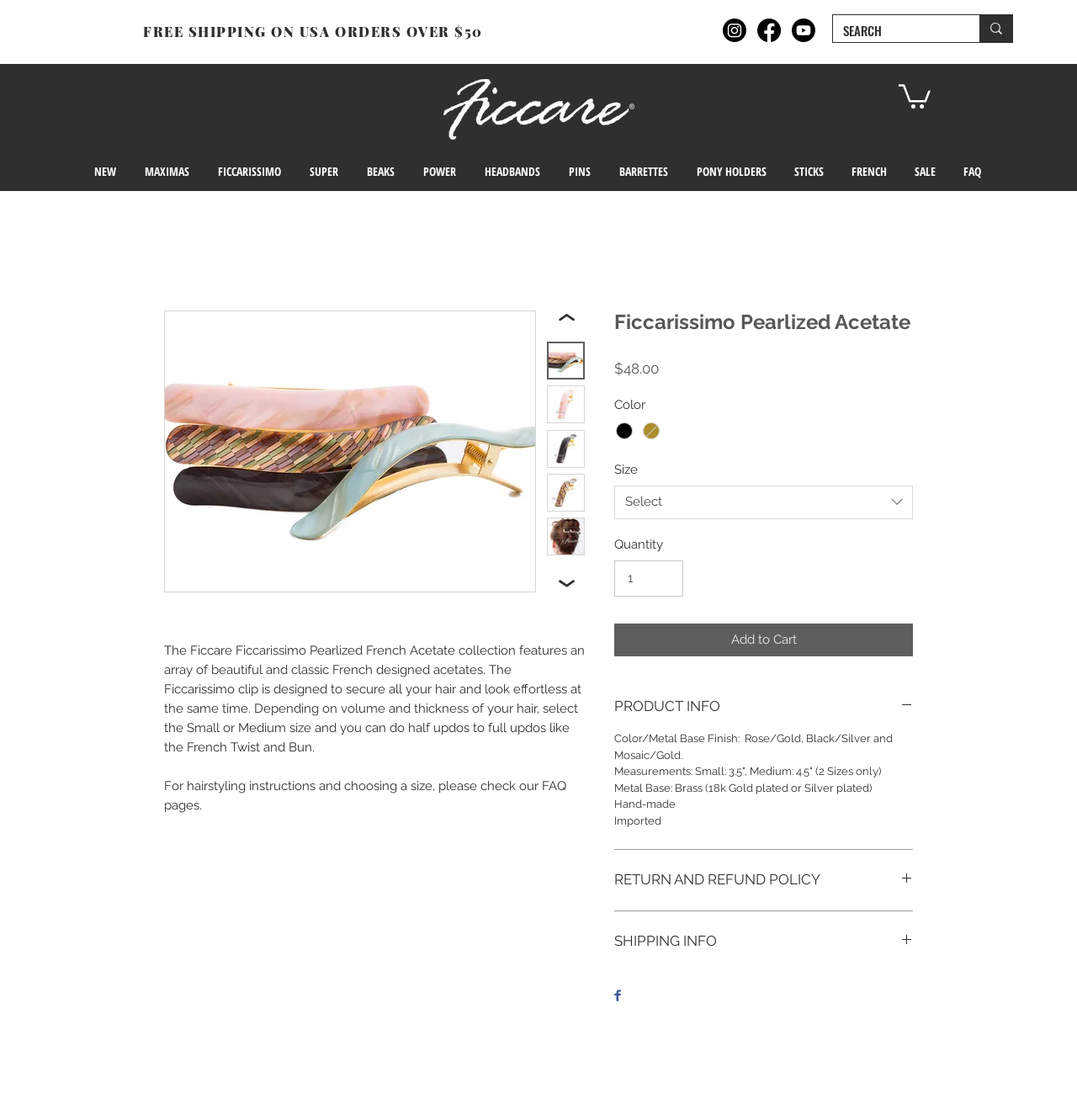What is the price of the Ficcarissimo Pearlized Acetate?
Using the information from the image, answer the question thoroughly.

The price of the Ficcarissimo Pearlized Acetate can be found in the product information section, where it is listed as '$48.00'.